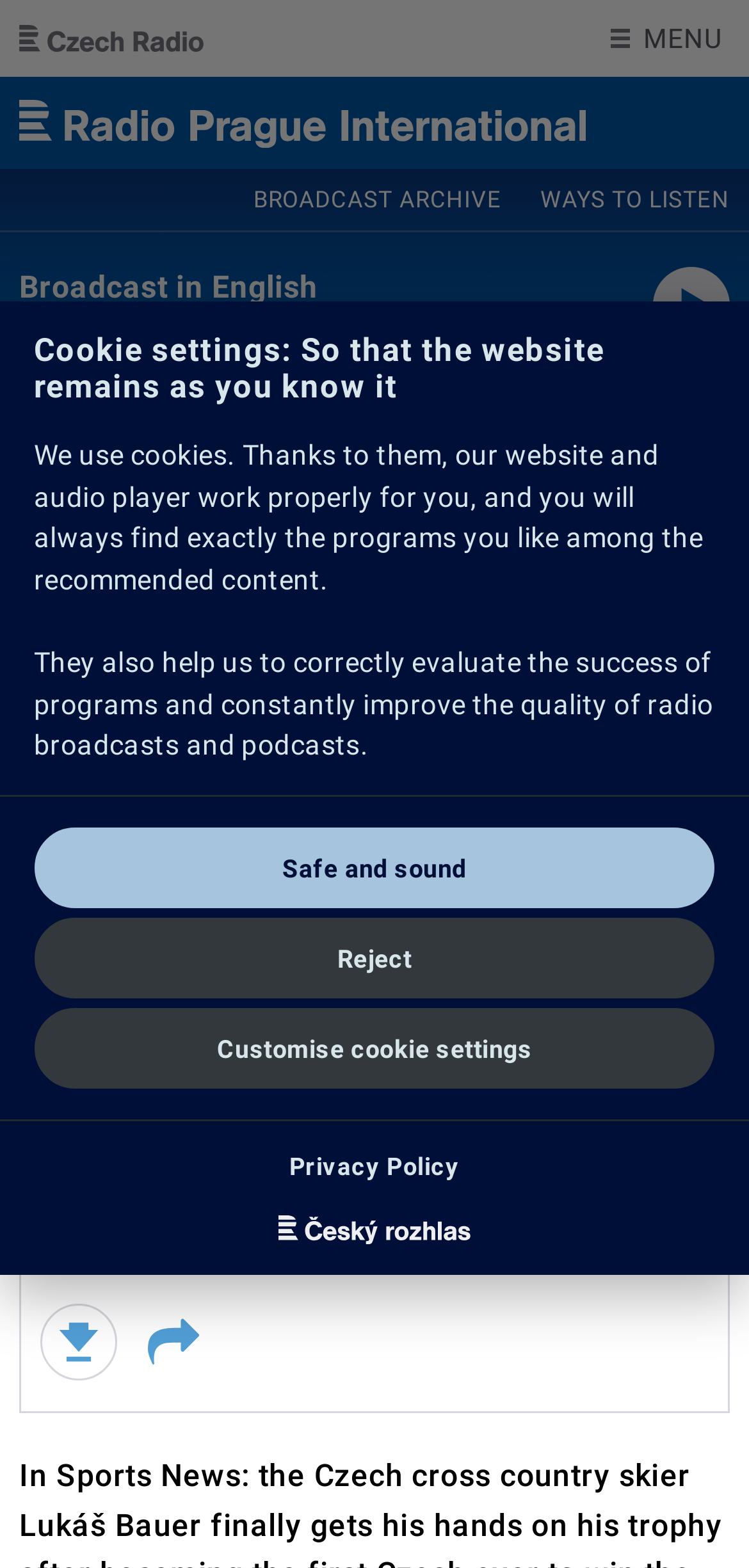Highlight the bounding box coordinates of the region I should click on to meet the following instruction: "Click the 'Download' button".

[0.054, 0.832, 0.156, 0.881]